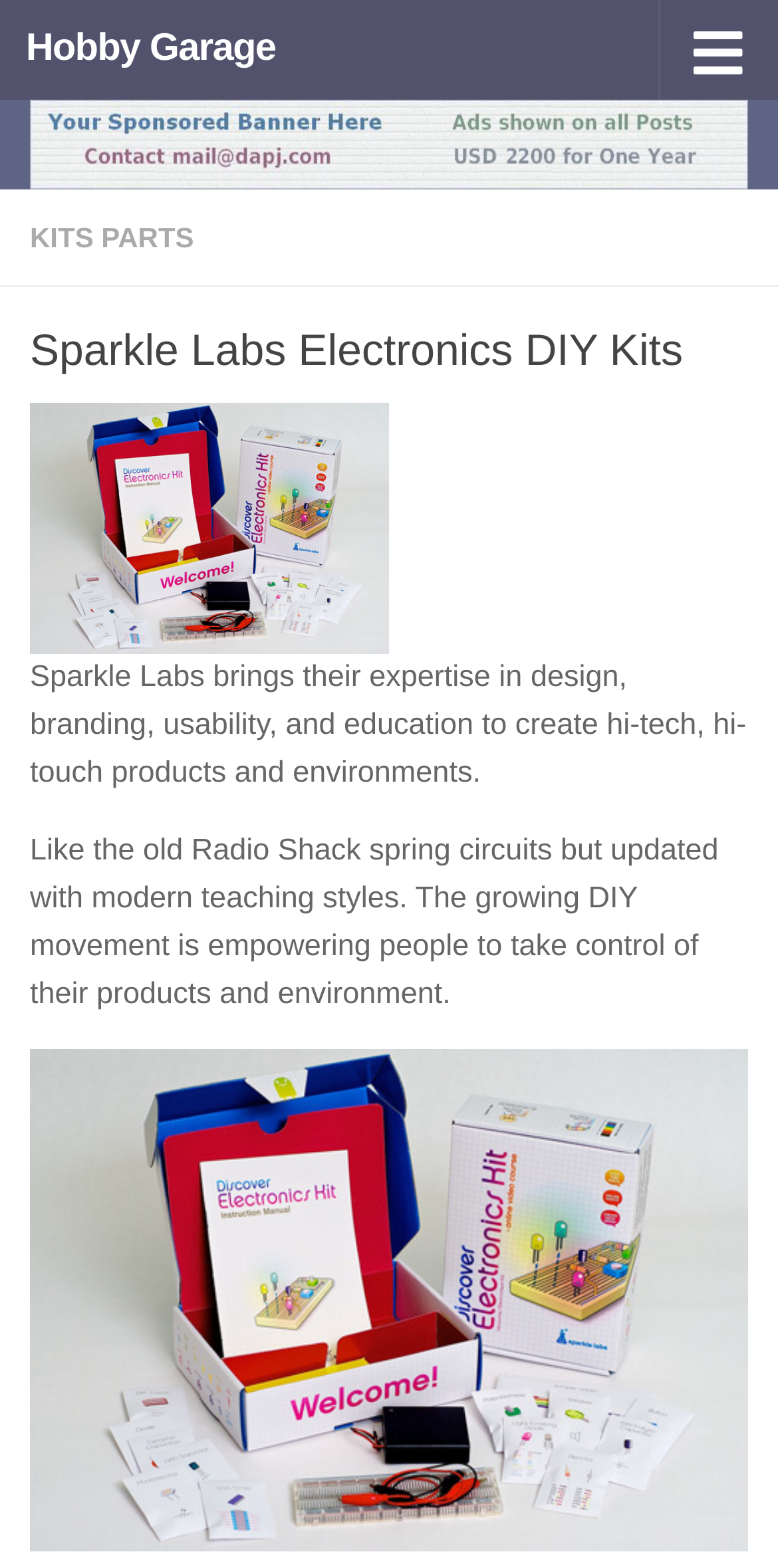Give a detailed overview of the webpage's appearance and contents.

The webpage is about Sparkle Labs Electronics DIY Kits, with a focus on Hobby Garage. At the top-left corner, there is a "Skip to content" link, followed by a "Hobby Garage" link. Below these links, there is a horizontal navigation menu with a "KITS PARTS" link. 

The main content area is divided into sections. The first section has a heading "Sparkle Labs Electronics DIY Kits" and a brief introduction to Sparkle Labs, describing their expertise in design, branding, usability, and education. 

Below this introduction, there is a paragraph of text that explains how Sparkle Labs' products are similar to old Radio Shack spring circuits but with modern teaching styles, and how the DIY movement is empowering people to take control of their products and environment.

Underneath this text, there is a large image showcasing Sparkle Labs Electronics DIY Kits, which takes up most of the width of the page.